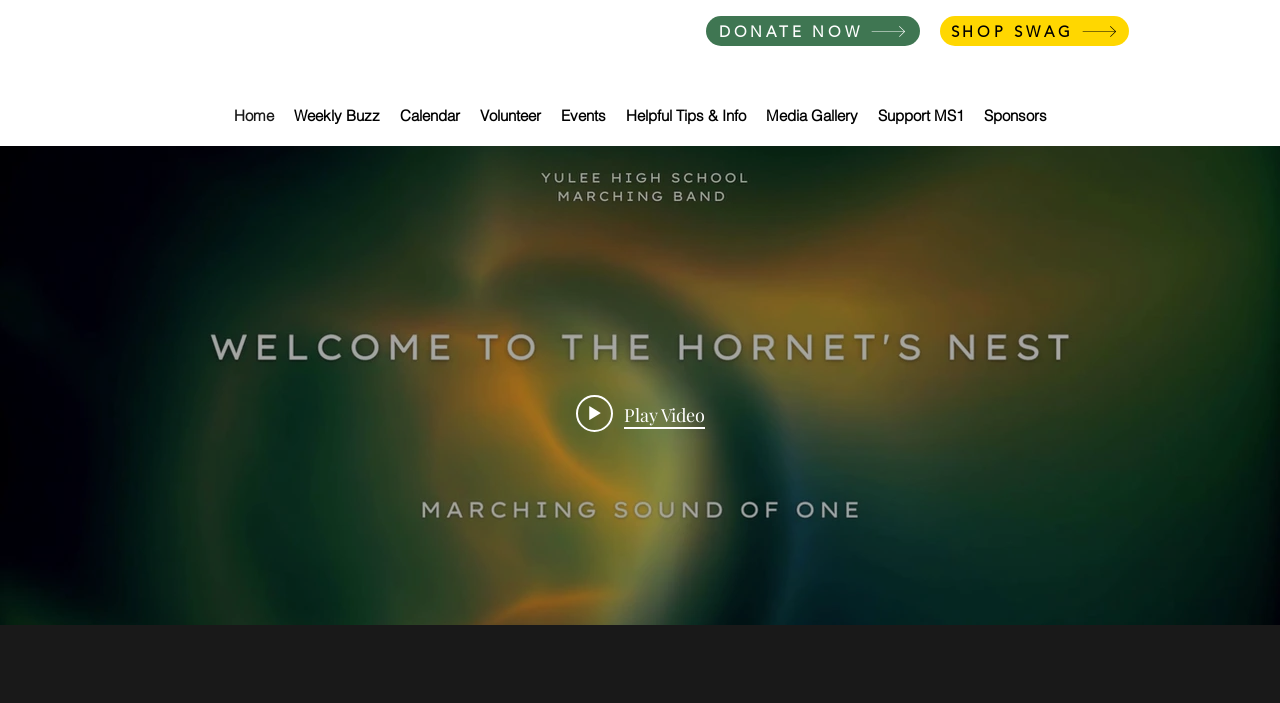Can you specify the bounding box coordinates of the area that needs to be clicked to fulfill the following instruction: "Click on the 'Next video' button"?

[0.928, 0.553, 0.958, 0.624]